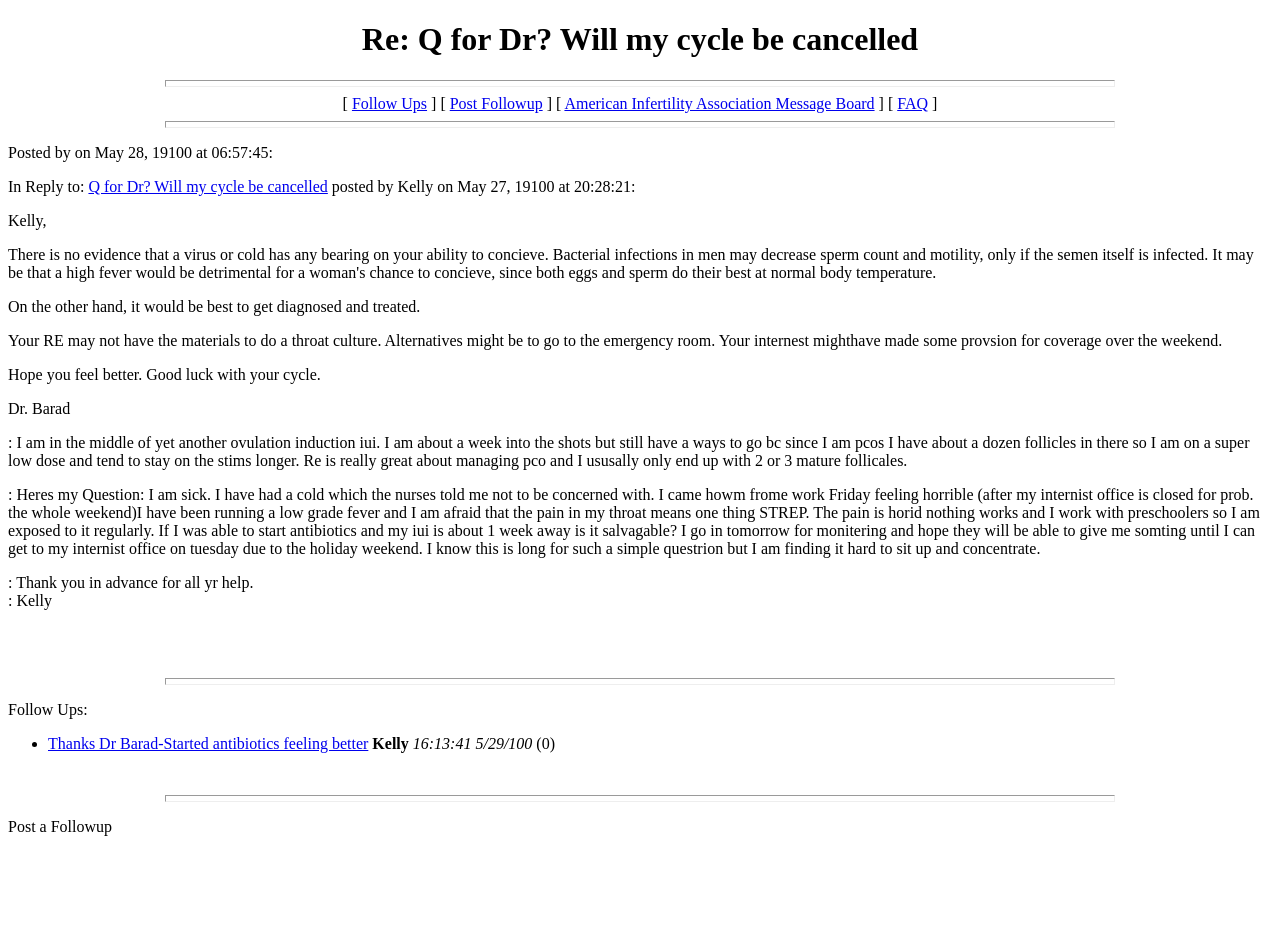Determine the coordinates of the bounding box for the clickable area needed to execute this instruction: "Click on 'Post Followup'".

[0.351, 0.103, 0.424, 0.121]